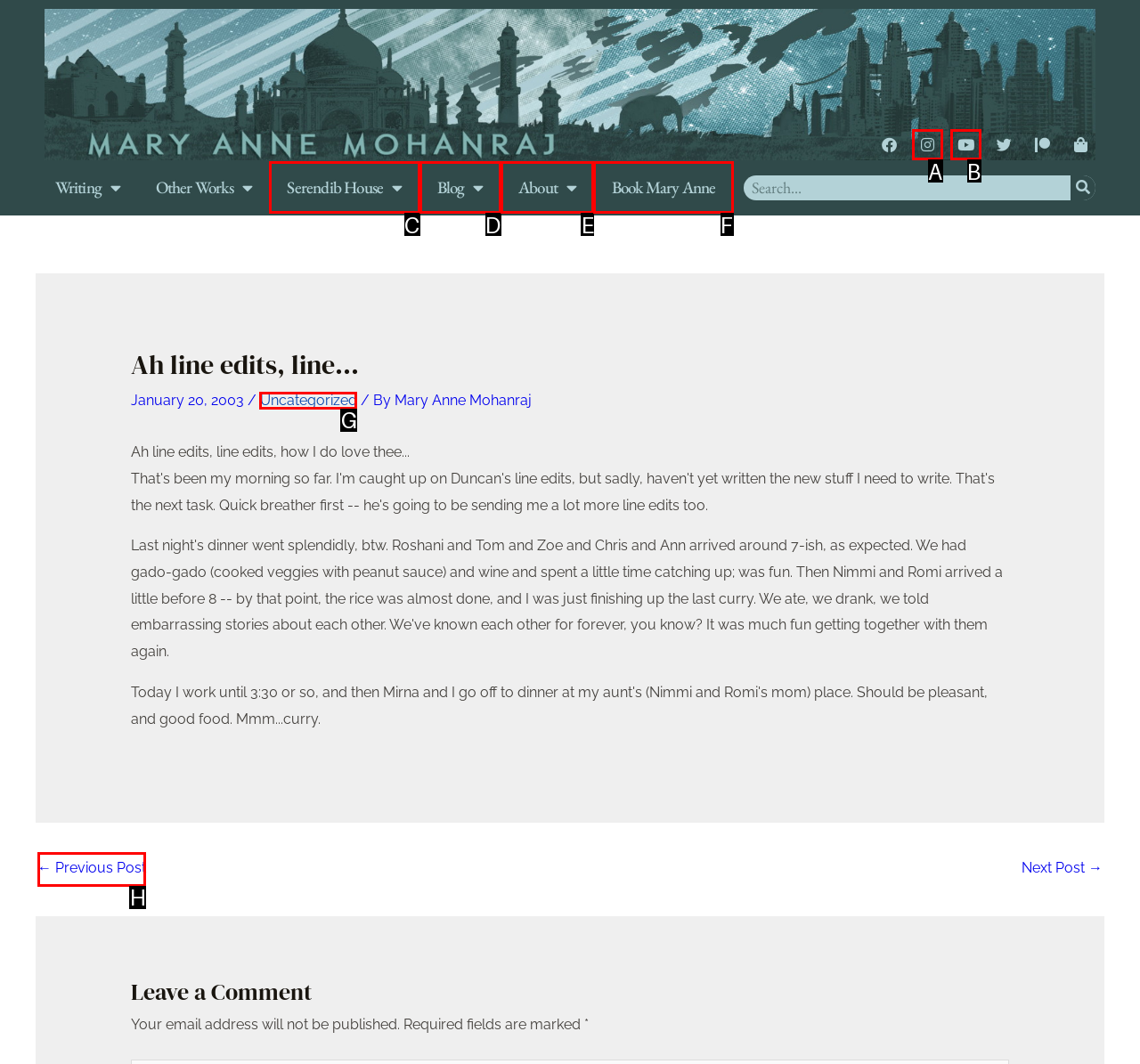Identify the correct lettered option to click in order to perform this task: Go to the previous post. Respond with the letter.

H